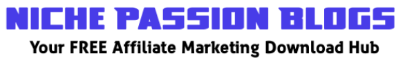Describe all the aspects of the image extensively.

The image prominently features the title "Niche Passion Blogs" in bold, blue lettering, conveying a sense of enthusiasm and energy. Positioned directly beneath the title is a subheading that states, "Your FREE Affiliate Marketing Download Hub," highlighting the website's purpose as a resource for those interested in affiliate marketing. This inviting and informative tagline suggests that visitors can access valuable tools and resources for free, aiming to attract individuals seeking to enhance their affiliate marketing efforts. The overall design is clean and engaging, intended to create a welcoming atmosphere for users exploring the site.